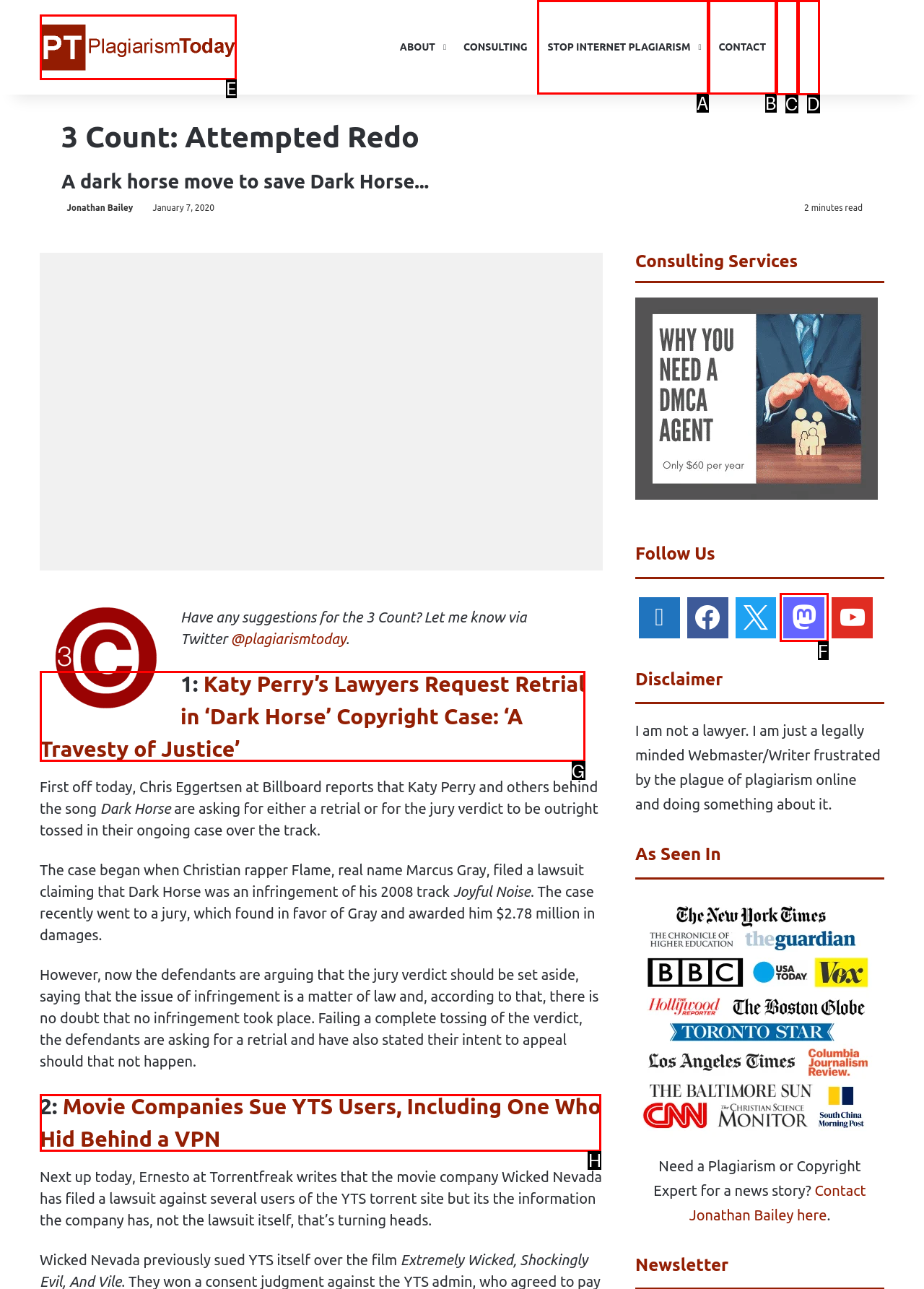Identify the letter of the correct UI element to fulfill the task: Read the article 'Katy Perry’s Lawyers Request Retrial in ‘Dark Horse’ Copyright Case: ‘A Travesty of Justice’' from the given options in the screenshot.

G